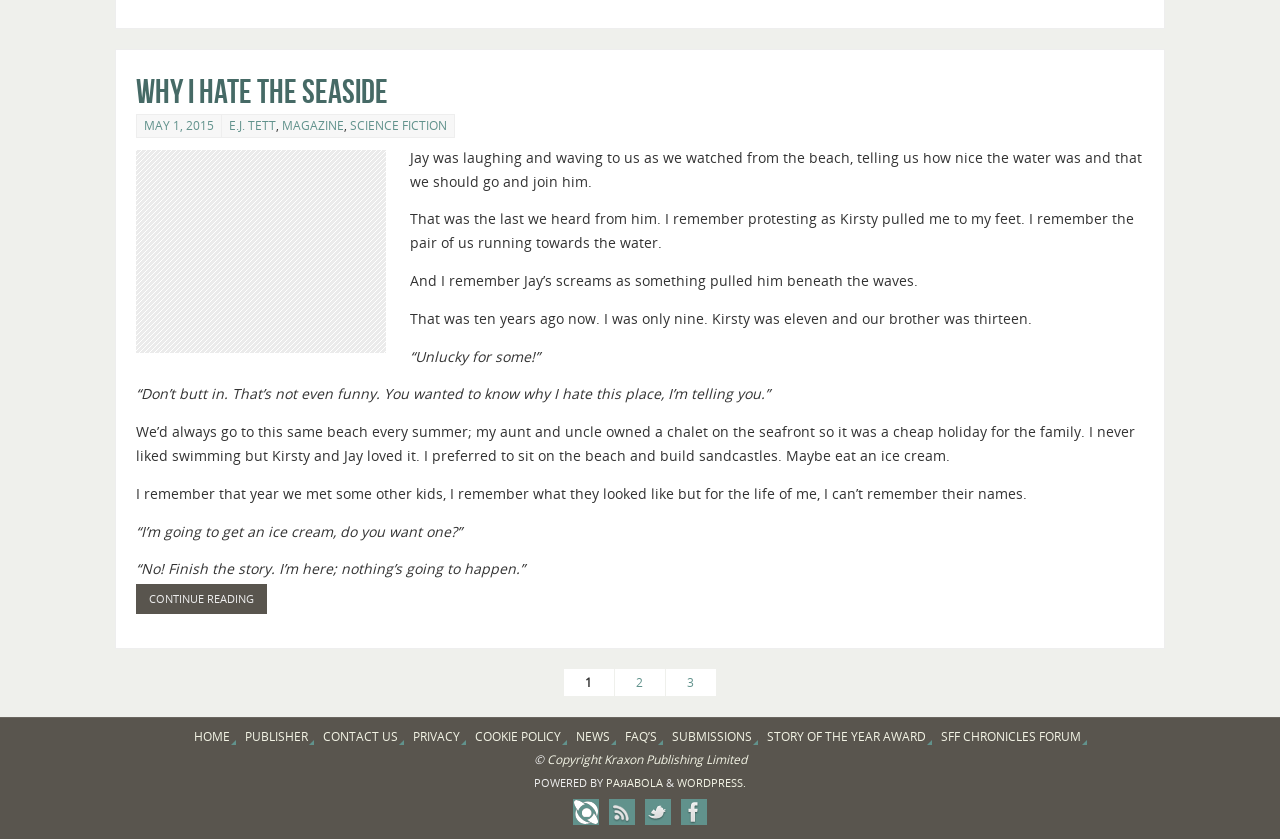Could you specify the bounding box coordinates for the clickable section to complete the following instruction: "Read the article 'Why I Hate the Seaside'"?

[0.106, 0.083, 0.894, 0.136]